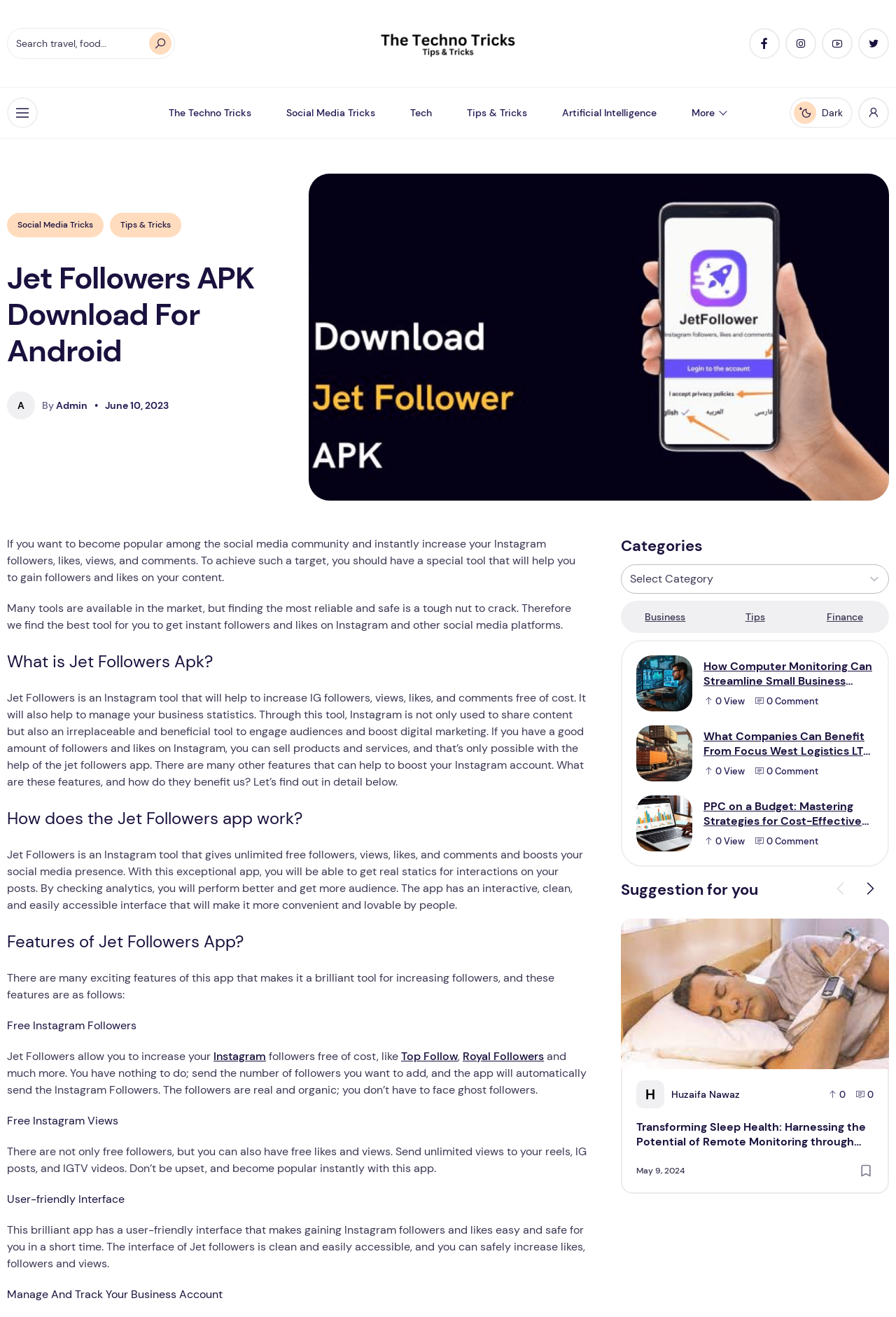Find the bounding box coordinates for the HTML element specified by: "Business".

[0.696, 0.458, 0.789, 0.479]